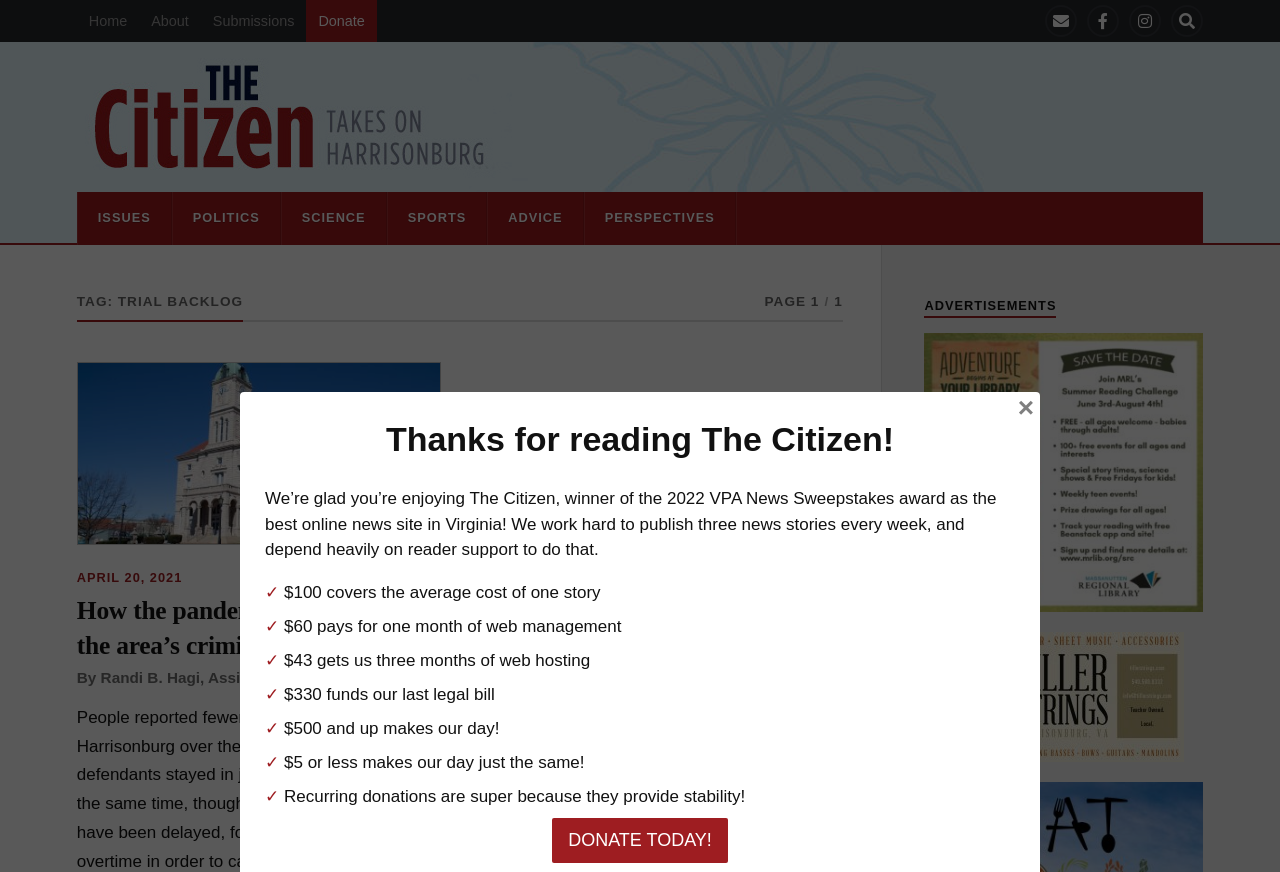Summarize the webpage comprehensively, mentioning all visible components.

The webpage is a news website, specifically The Harrisonburg Citizen, with a focus on a trial backlog. At the top, there is a navigation menu with links to "Home", "About", "Submissions", "Donate", and social media icons for Email, Facebook, Instagram, and Search. Below the navigation menu, there is a logo for The Harrisonburg Citizen, which also serves as a link to the homepage.

On the left side of the page, there are links to different categories, including "ISSUES", "POLITICS", "SCIENCE", "SPORTS", "ADVICE", and "PERSPECTIVES". Above these links, there is a heading that reads "TAG: TRIAL BACKLOG".

The main content of the page is an article titled "How the pandemic has affected the area’s criminal justice system", which includes an image and a publication date of April 20, 2021. The article is written by Randi B. Hagi, Assistant Editor. Below the article, there is a link to another article or advertisement.

On the right side of the page, there is a section thanking readers for their support, with a heading that reads "Thanks for reading The Citizen!". This section includes a message expressing gratitude for reader support and highlighting the costs associated with publishing news stories, including the average cost of one story, web management, web hosting, and legal bills. There are also options to donate different amounts, with a call-to-action to "DONATE TODAY!".

At the bottom of the page, there is a close button with an "×" symbol.